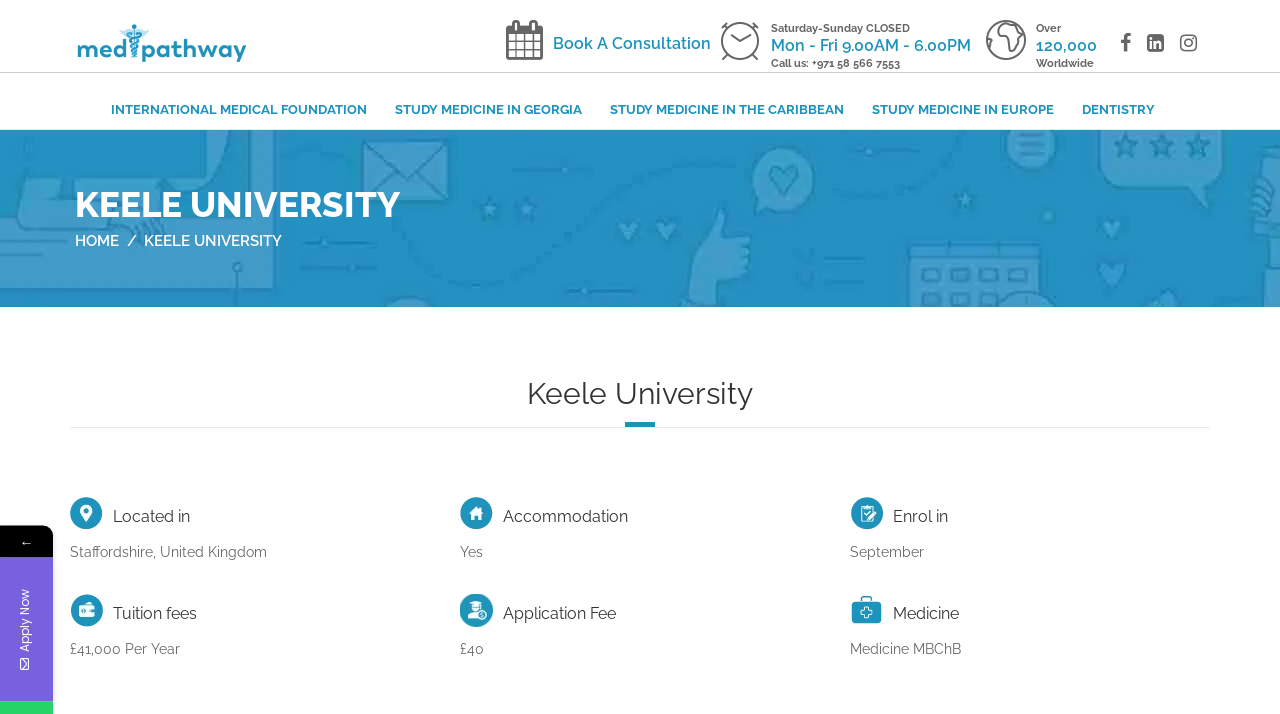Please determine the bounding box coordinates for the UI element described here. Use the format (top-left x, top-left y, bottom-right x, bottom-right y) with values bounded between 0 and 1: Book A Consultation

[0.432, 0.048, 0.555, 0.074]